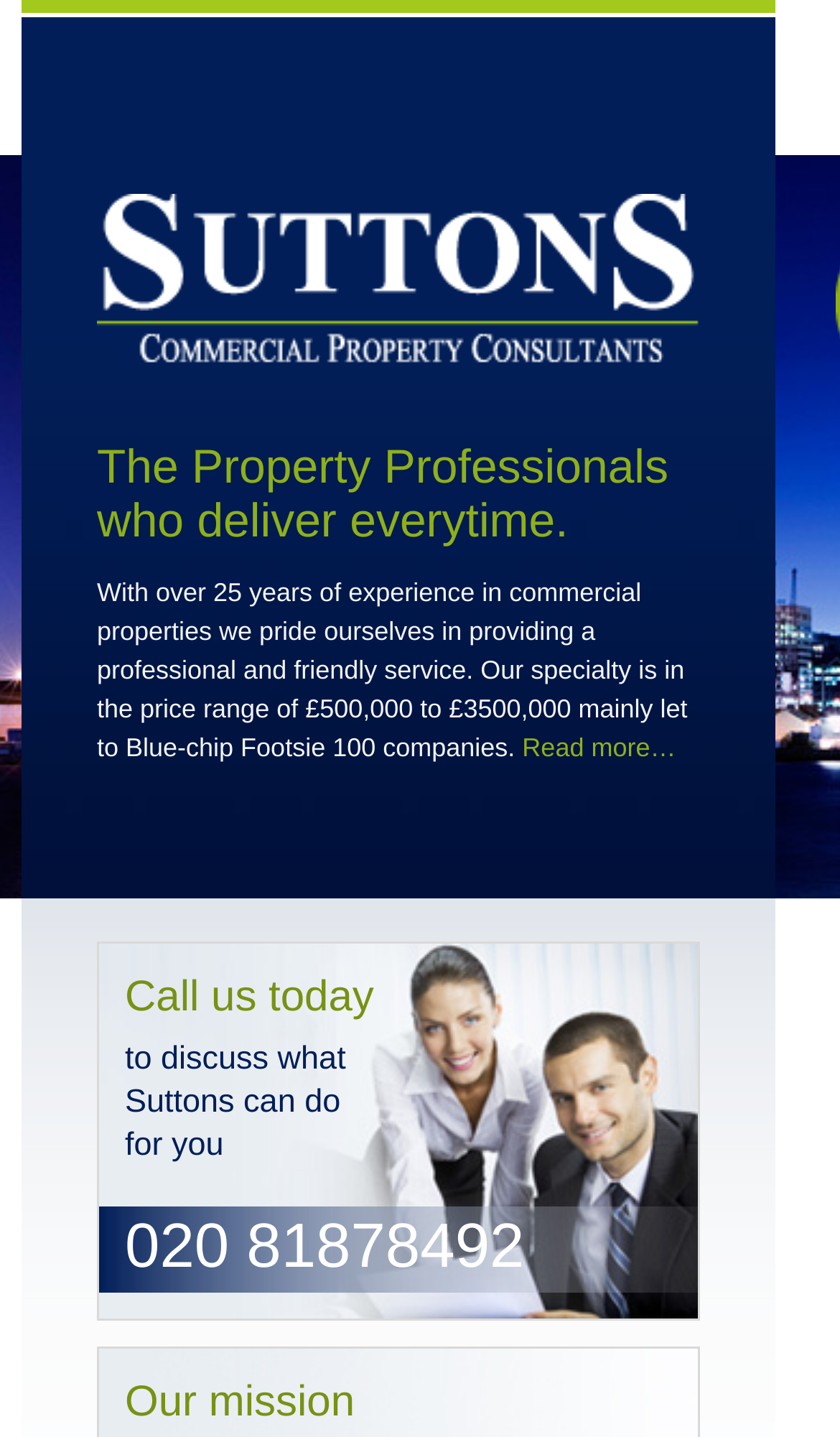What is the text of the webpage's headline?

Suttons Commercial Property Consultant